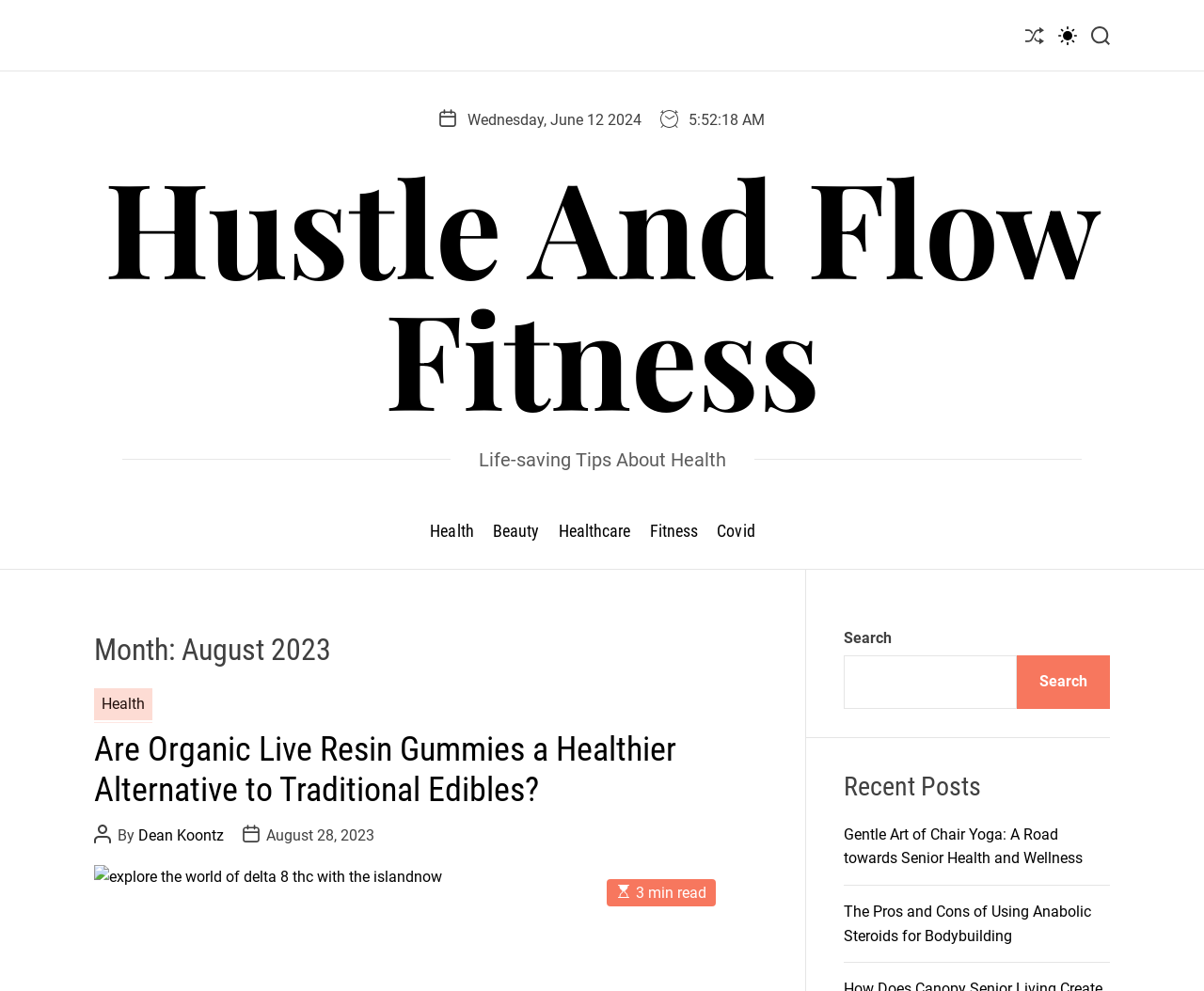Determine the bounding box of the UI component based on this description: "Astra WordPress Theme". The bounding box coordinates should be four float values between 0 and 1, i.e., [left, top, right, bottom].

None